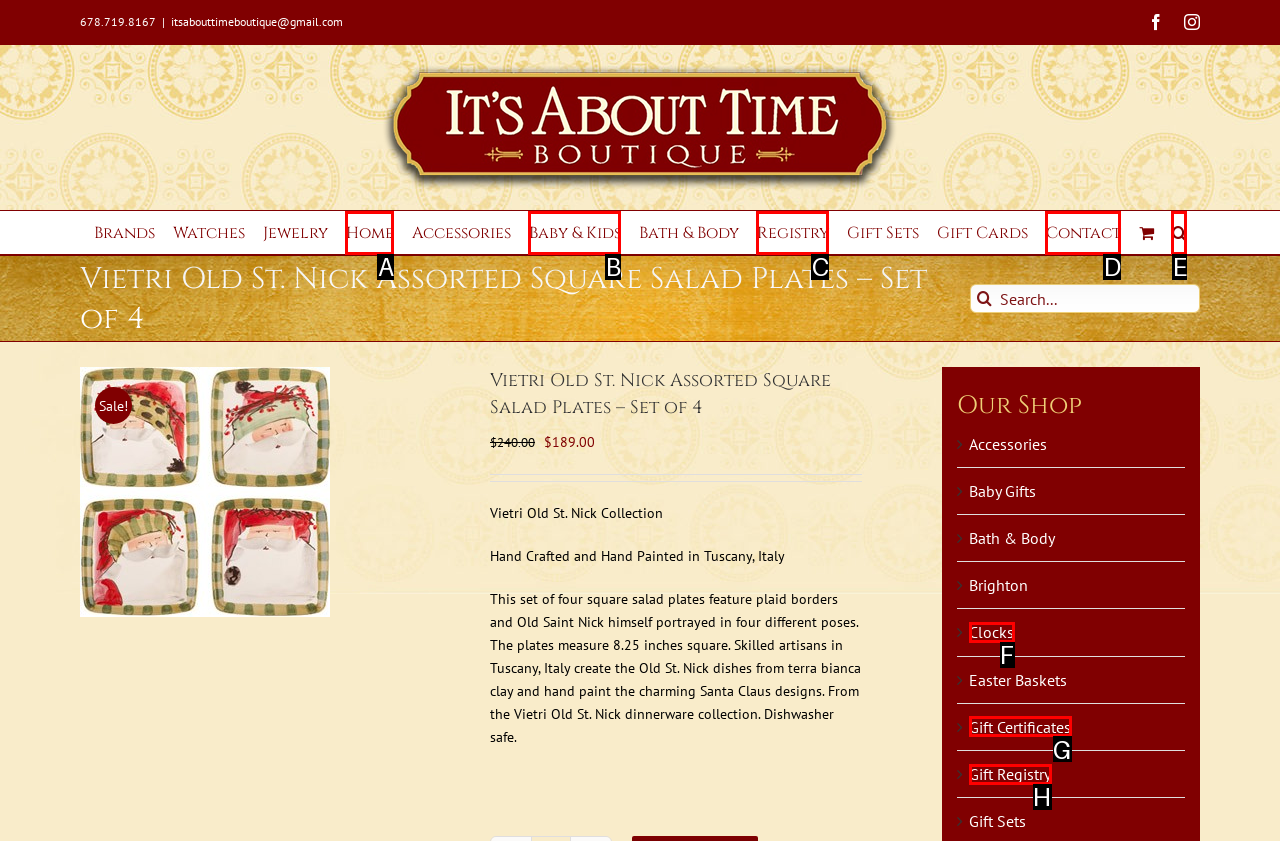Find the UI element described as: Gift Registry
Reply with the letter of the appropriate option.

H